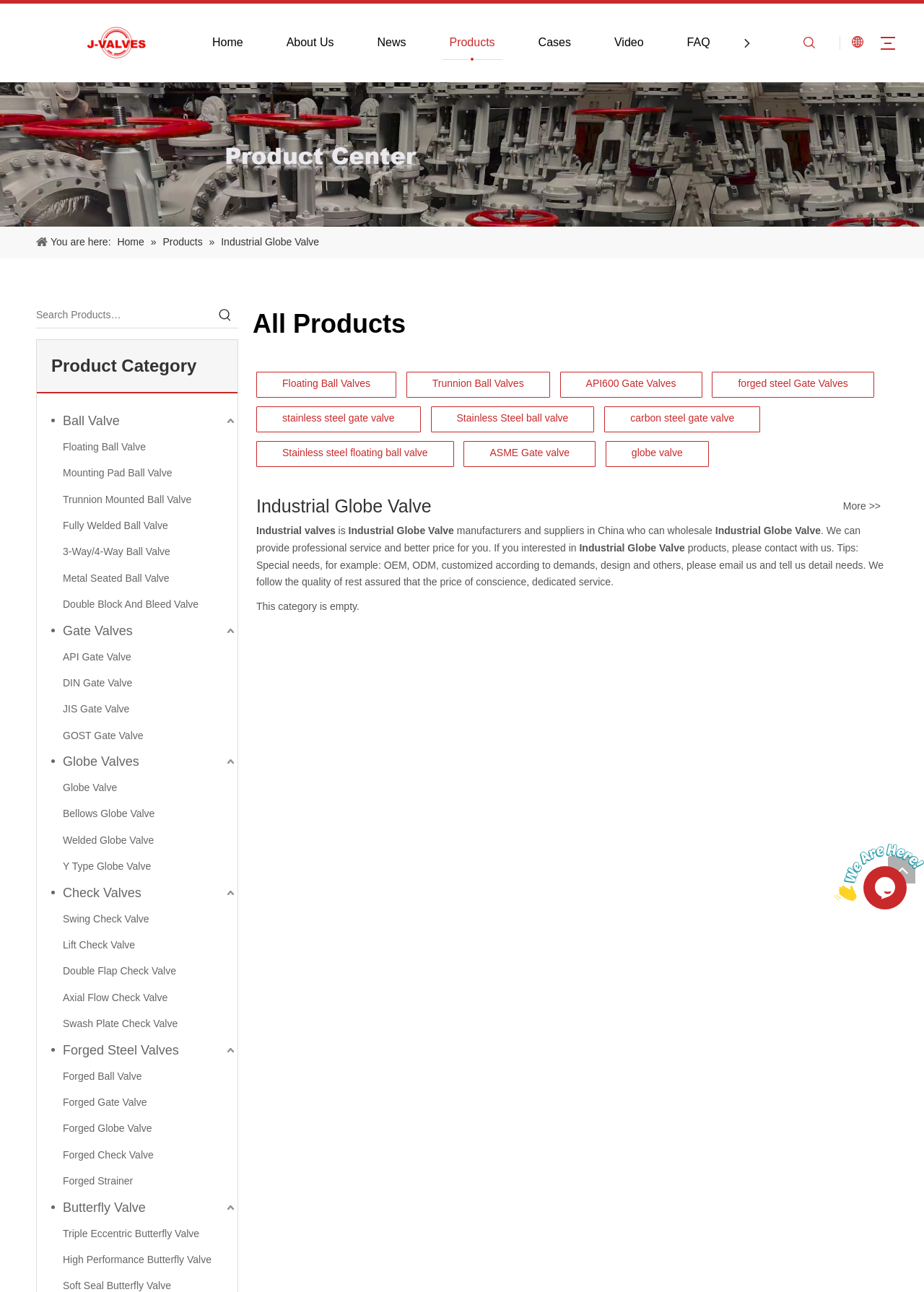Please provide a brief answer to the question using only one word or phrase: 
What type of valve is 'Bellows Globe Valve'?

Globe Valve